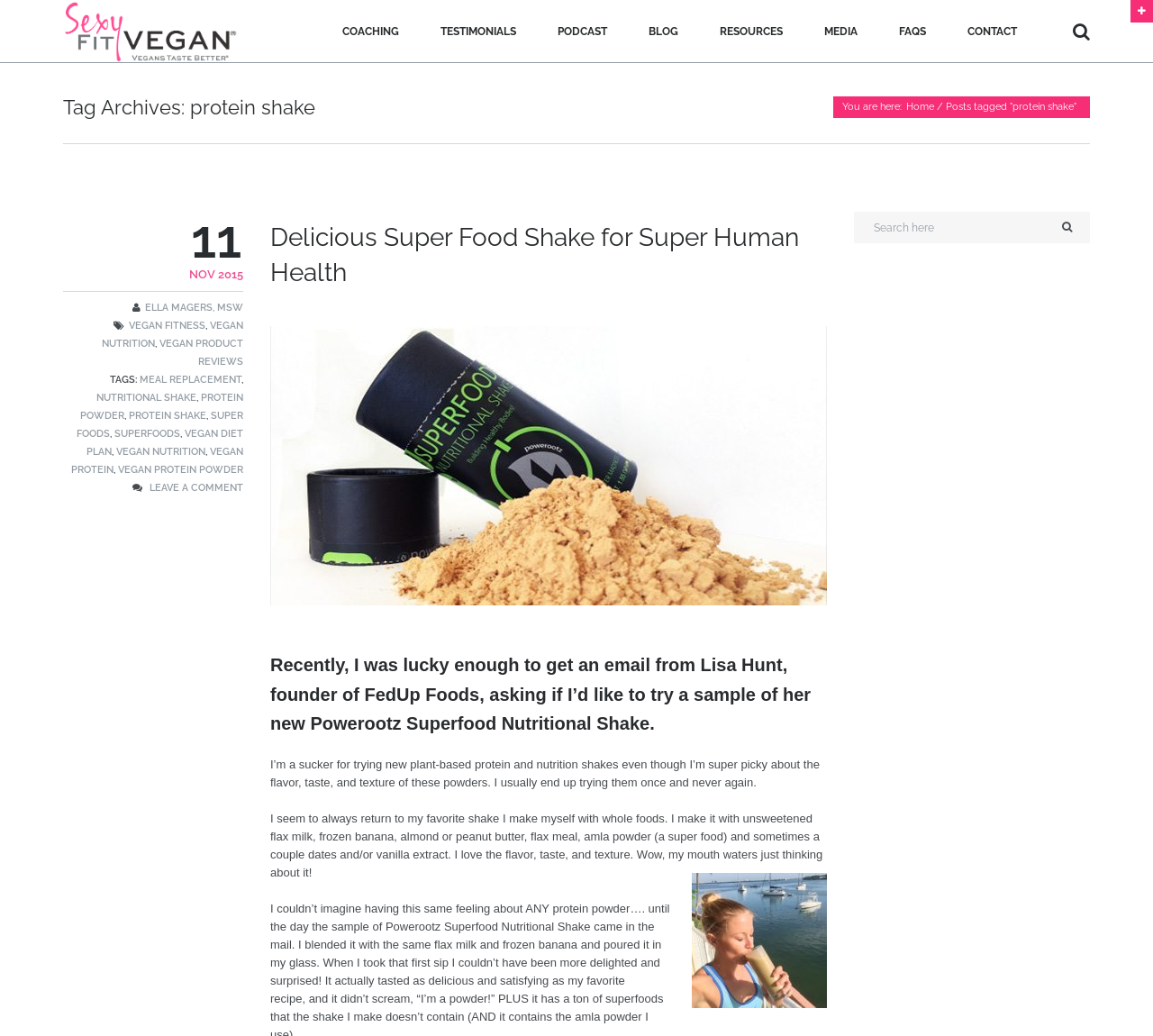Explain the contents of the webpage comprehensively.

This webpage is about vegan fitness and nutrition, specifically focusing on protein shakes. At the top, there is a navigation menu with links to different sections of the website, including coaching, testimonials, podcast, blog, resources, media, FAQs, and contact. Below the navigation menu, there is a heading that reads "Tag Archives: protein shake" and a breadcrumb trail showing the current location within the website.

The main content of the page is a list of posts tagged with "protein shake". Each post has a title, a list of tags, and a short summary or excerpt. The first post is titled "Delicious Super Food Shake for Super Human Health" and has a link to read more. Below the title, there is an image of a protein shake, and a brief introduction to the post. The introduction mentions trying a new plant-based protein and nutrition shake and being picky about the flavor, taste, and texture.

To the right of the main content, there is a search box with a placeholder text "Search here". Above the search box, there is a heading that reads "MAIN MENU" and links to skip to primary and secondary content.

At the bottom of the page, there are social media links and a link to the website's logo.